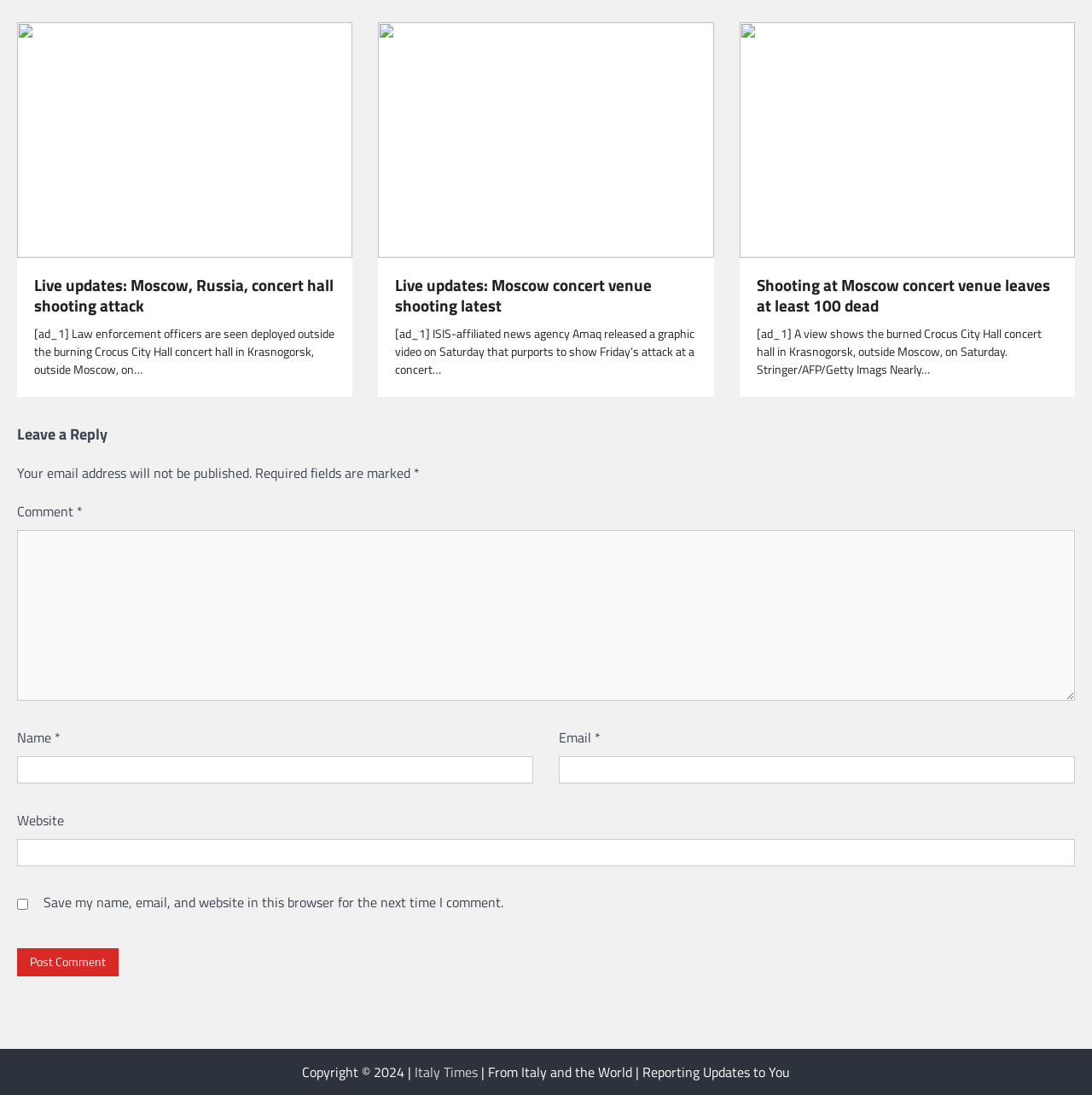Please provide the bounding box coordinates for the UI element as described: "name="submit" value="Post Comment"". The coordinates must be four floats between 0 and 1, represented as [left, top, right, bottom].

[0.016, 0.866, 0.109, 0.892]